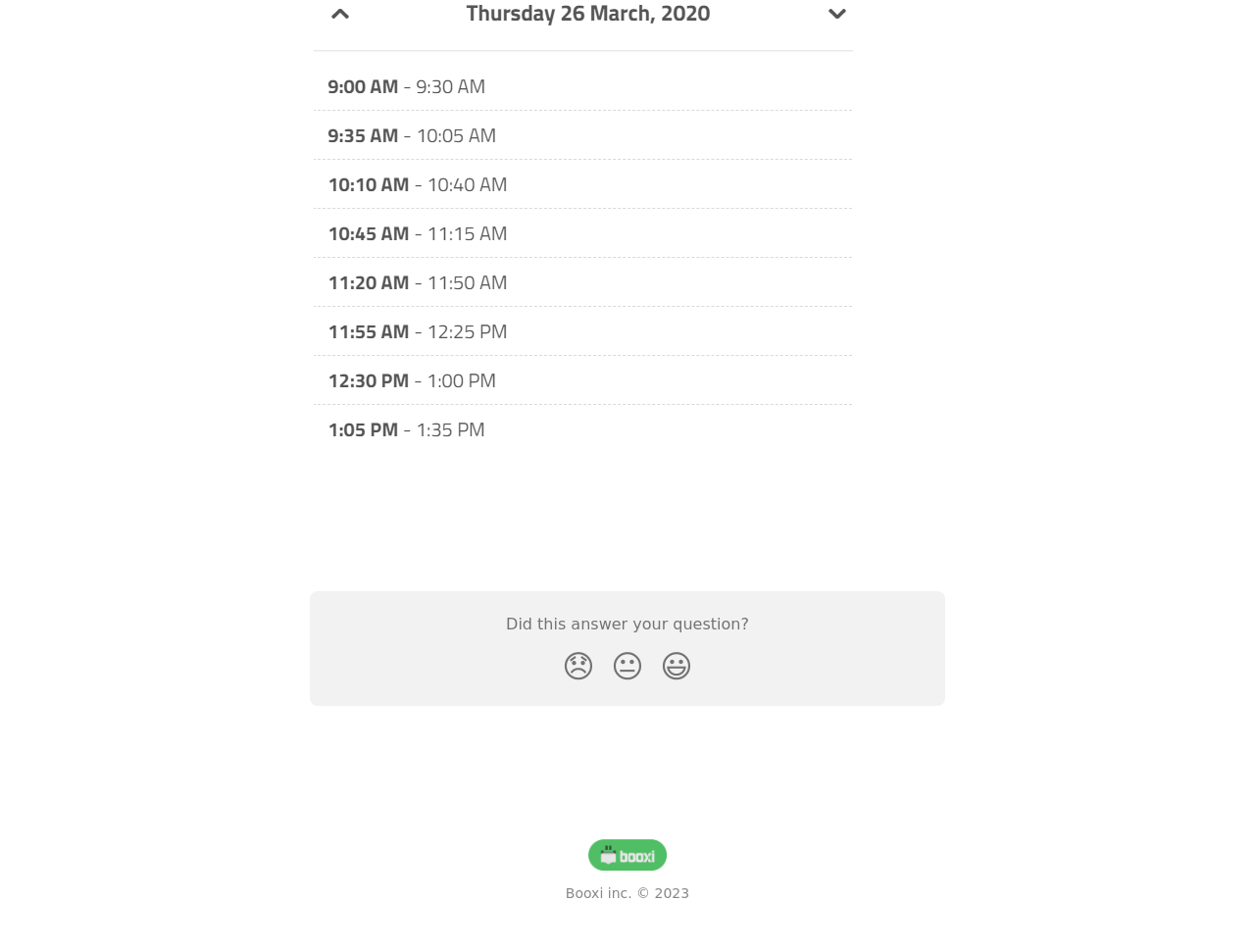Please reply to the following question with a single word or a short phrase:
What is the link in the footer?

Booxi Help Center